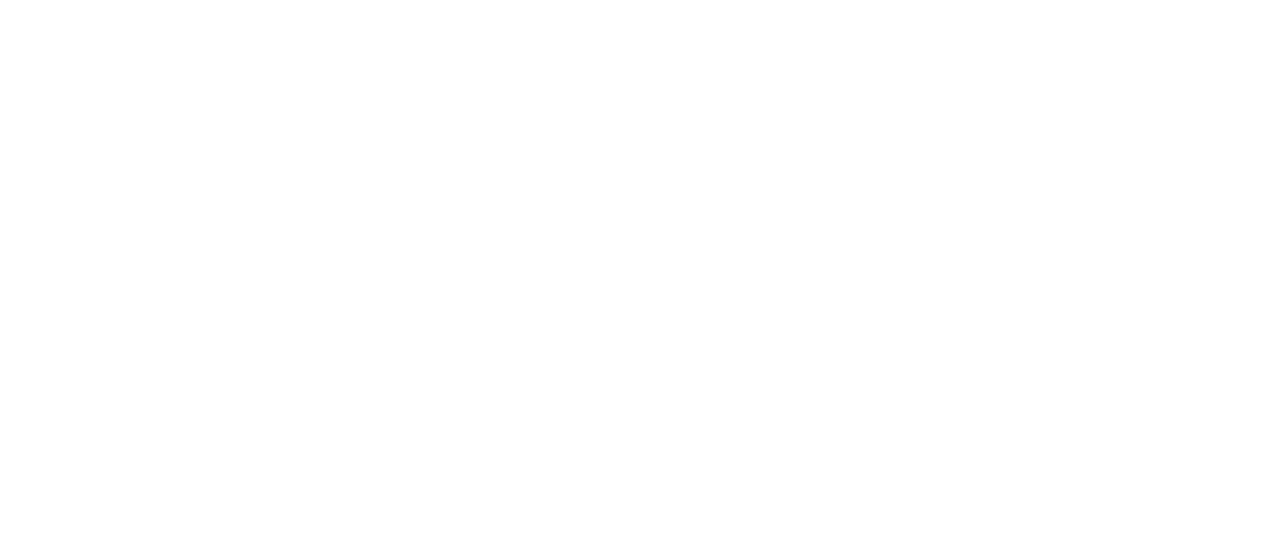Identify the bounding box coordinates of the element that should be clicked to fulfill this task: "Enter email address". The coordinates should be provided as four float numbers between 0 and 1, i.e., [left, top, right, bottom].

[0.05, 0.689, 0.31, 0.764]